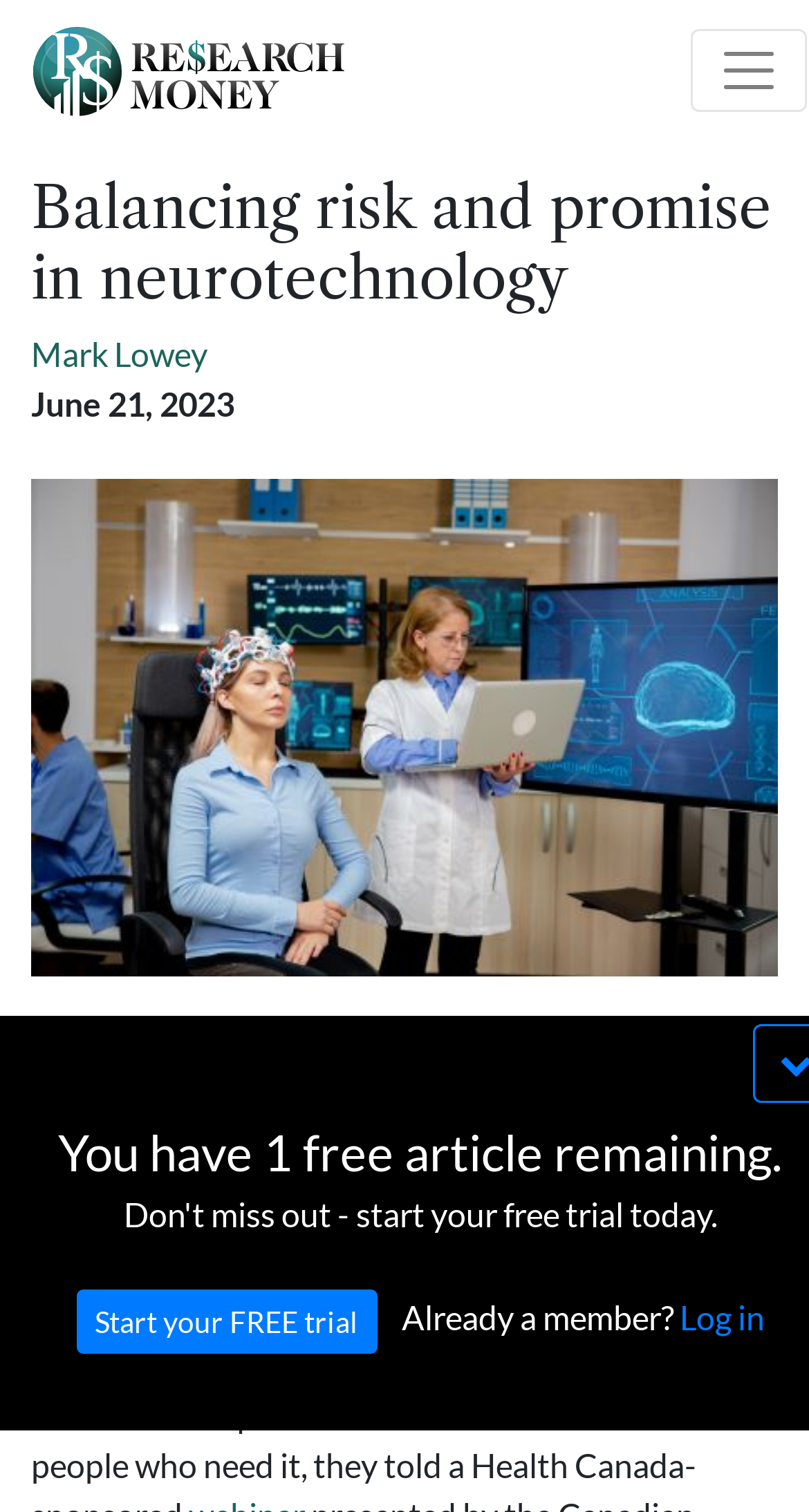What is the topic of the article?
Based on the image, please offer an in-depth response to the question.

I found the topic of the article by looking at the main heading that says 'Balancing risk and promise in neurotechnology' which suggests that the article is about neurotechnology.